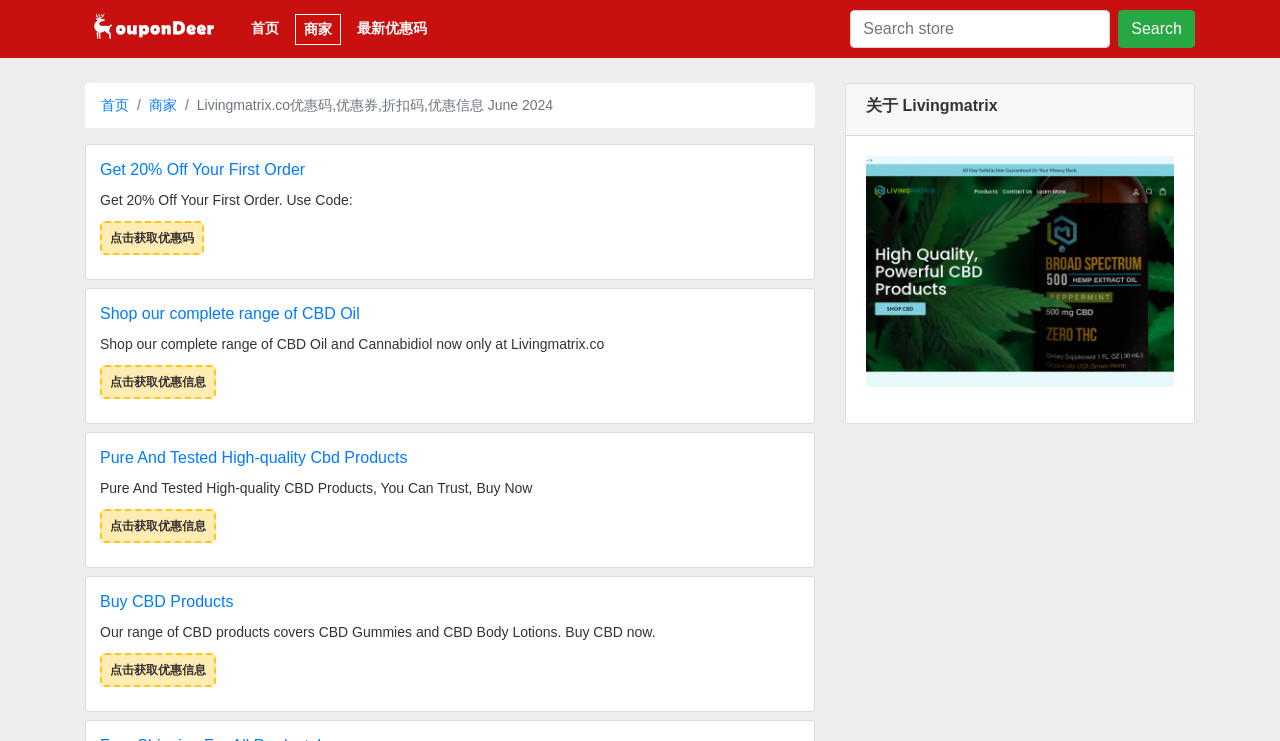Find and specify the bounding box coordinates that correspond to the clickable region for the instruction: "Search for something".

[0.664, 0.013, 0.867, 0.065]